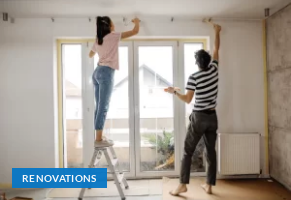What is the woman doing in the image?
Please provide a detailed and thorough answer to the question.

The woman is standing on a ladder, which suggests that she is working on a task that requires her to be at a higher level. The fact that she is holding a paintbrush and the ceiling is being painted implies that she is actively painting the ceiling.